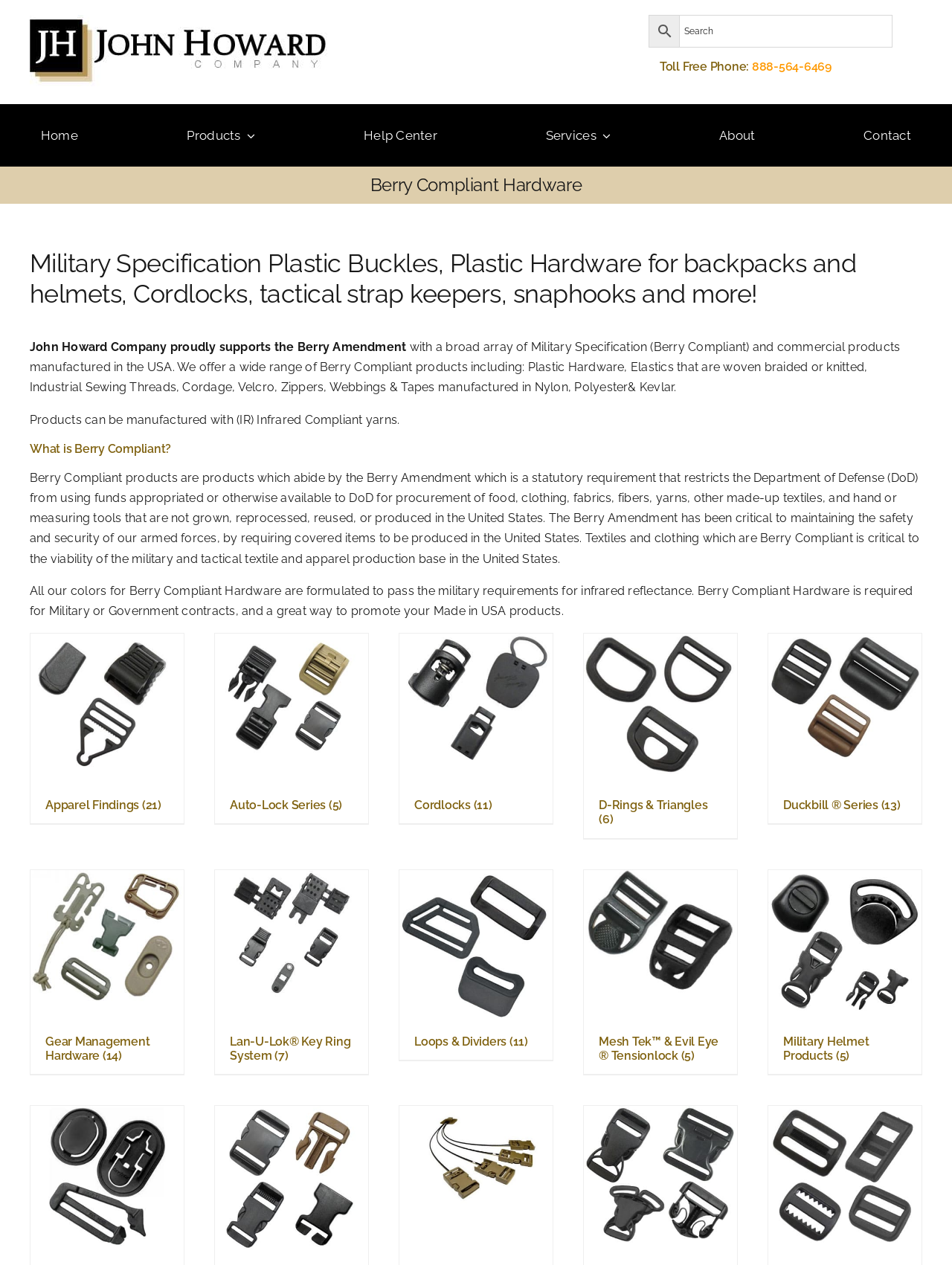Provide the bounding box coordinates in the format (top-left x, top-left y, bottom-right x, bottom-right y). All values are floating point numbers between 0 and 1. Determine the bounding box coordinate of the UI element described as: Cordlocks (11)

[0.42, 0.503, 0.58, 0.651]